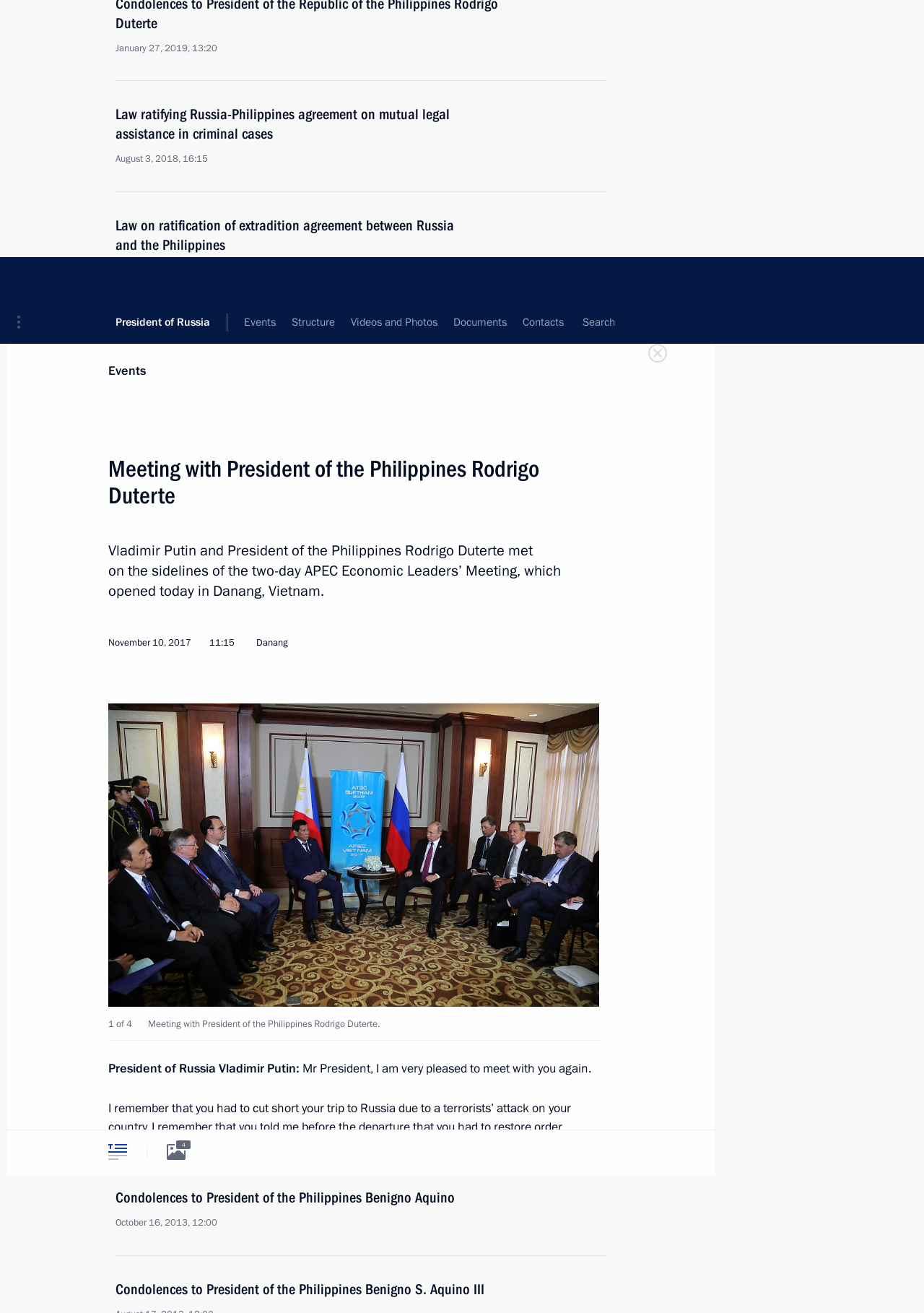Could you determine the bounding box coordinates of the clickable element to complete the instruction: "Visit the 'President of Russia Current resource' page"? Provide the coordinates as four float numbers between 0 and 1, i.e., [left, top, right, bottom].

[0.266, 0.531, 0.391, 0.55]